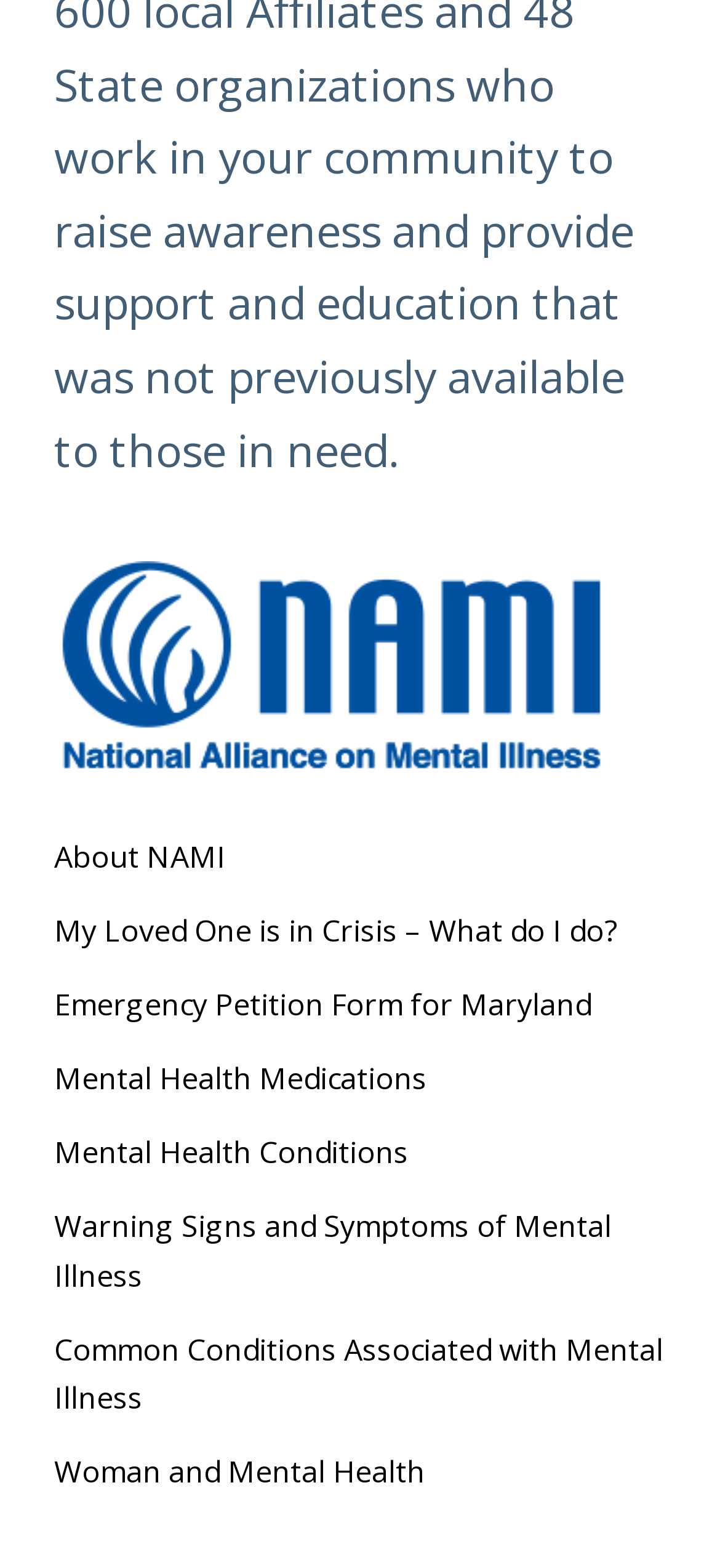Specify the bounding box coordinates of the element's region that should be clicked to achieve the following instruction: "read about warning signs and symptoms of mental illness". The bounding box coordinates consist of four float numbers between 0 and 1, in the format [left, top, right, bottom].

[0.075, 0.769, 0.849, 0.826]